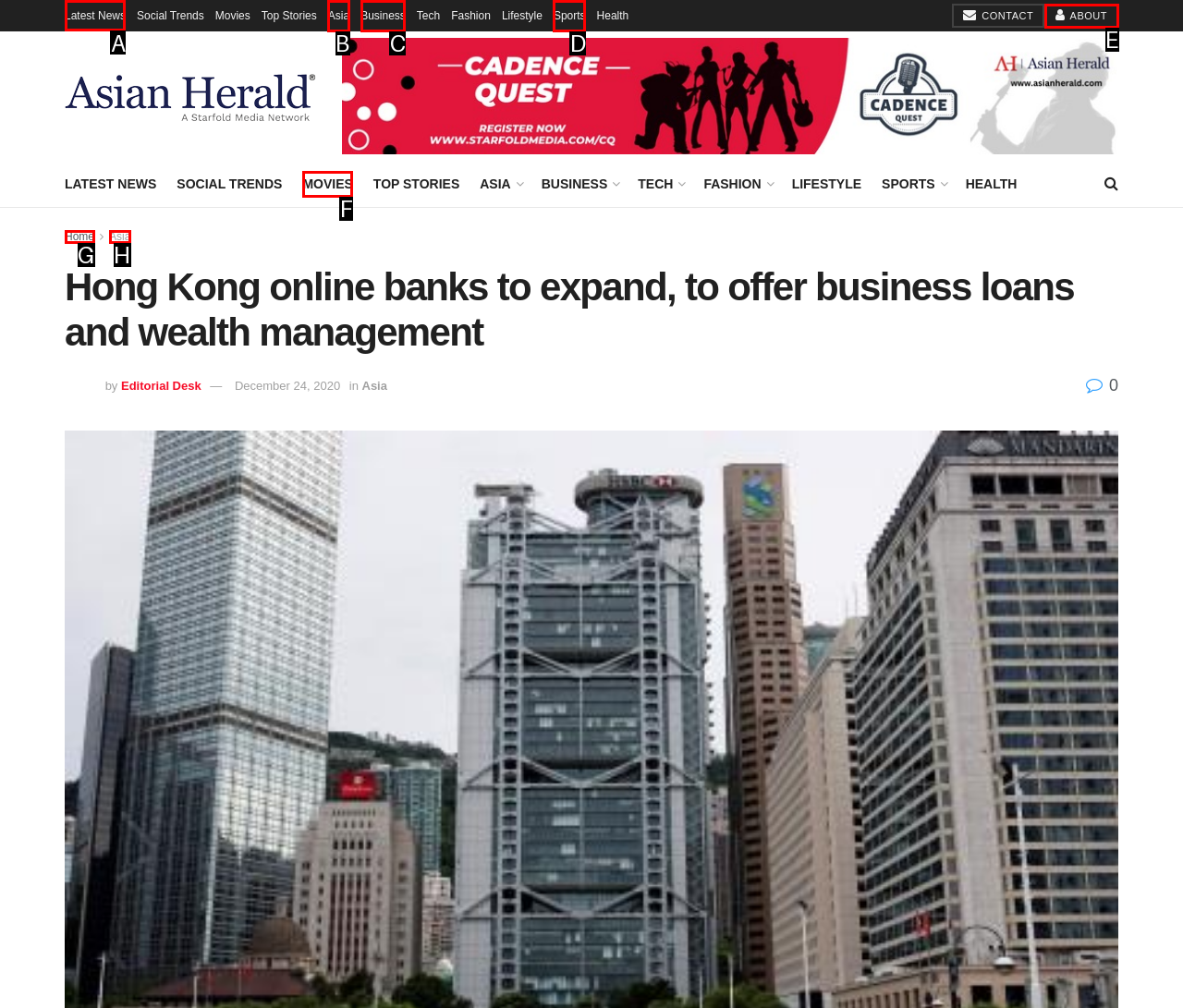From the given options, choose the one to complete the task: Click on Latest News
Indicate the letter of the correct option.

A